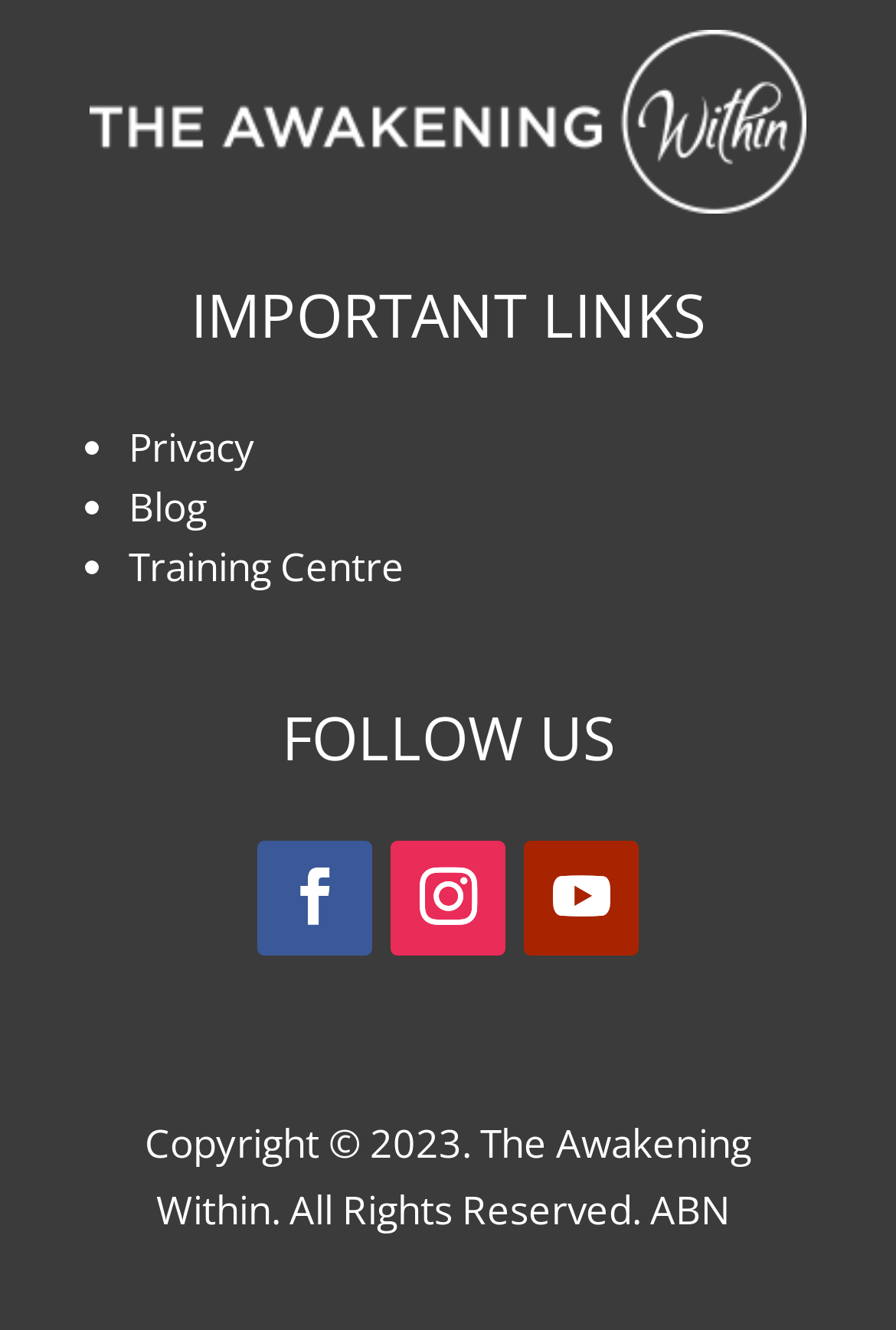Answer this question in one word or a short phrase: How many social media links are there?

3